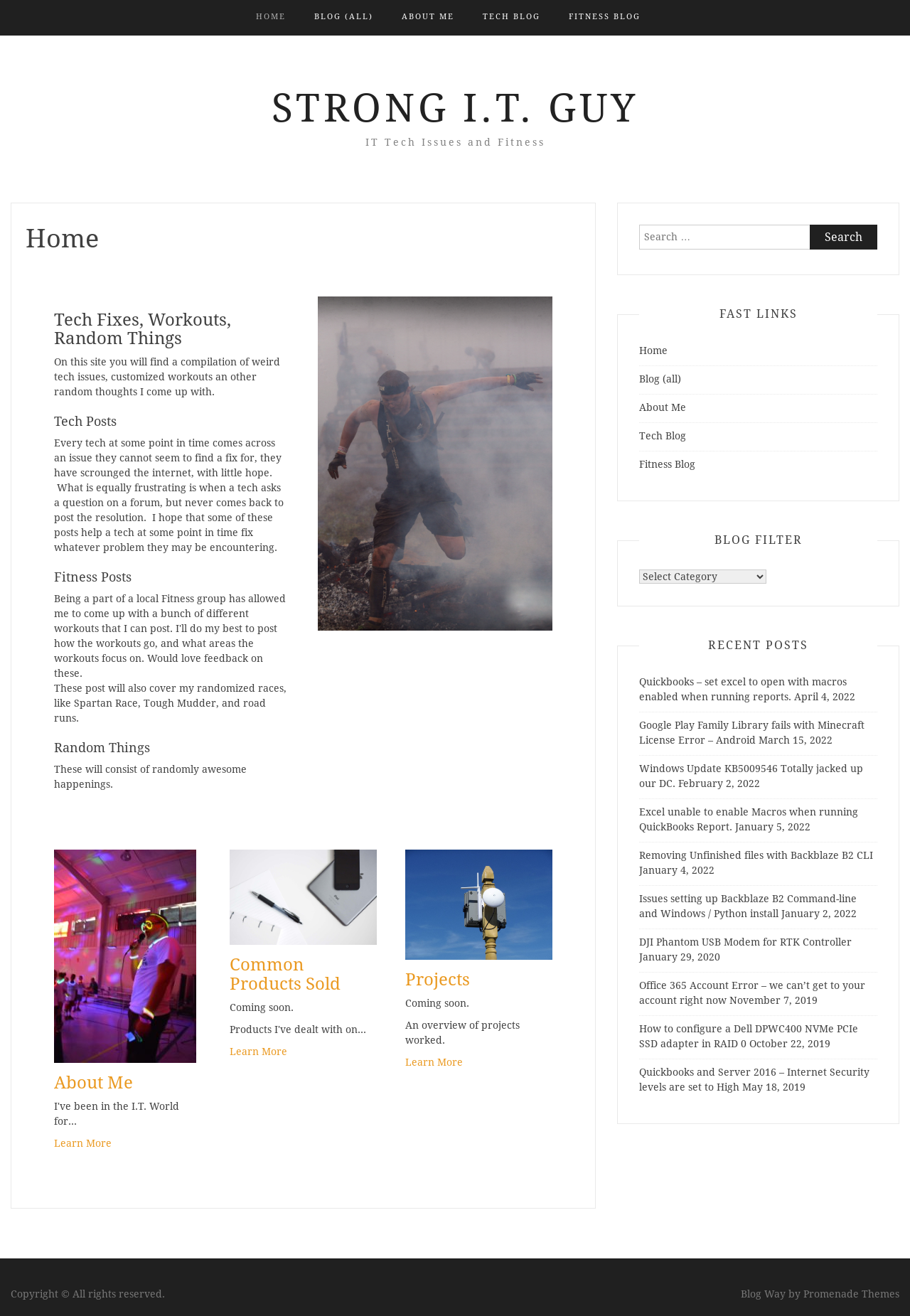Please identify the bounding box coordinates of the region to click in order to complete the task: "Filter blog posts". The coordinates must be four float numbers between 0 and 1, specified as [left, top, right, bottom].

[0.703, 0.433, 0.842, 0.444]